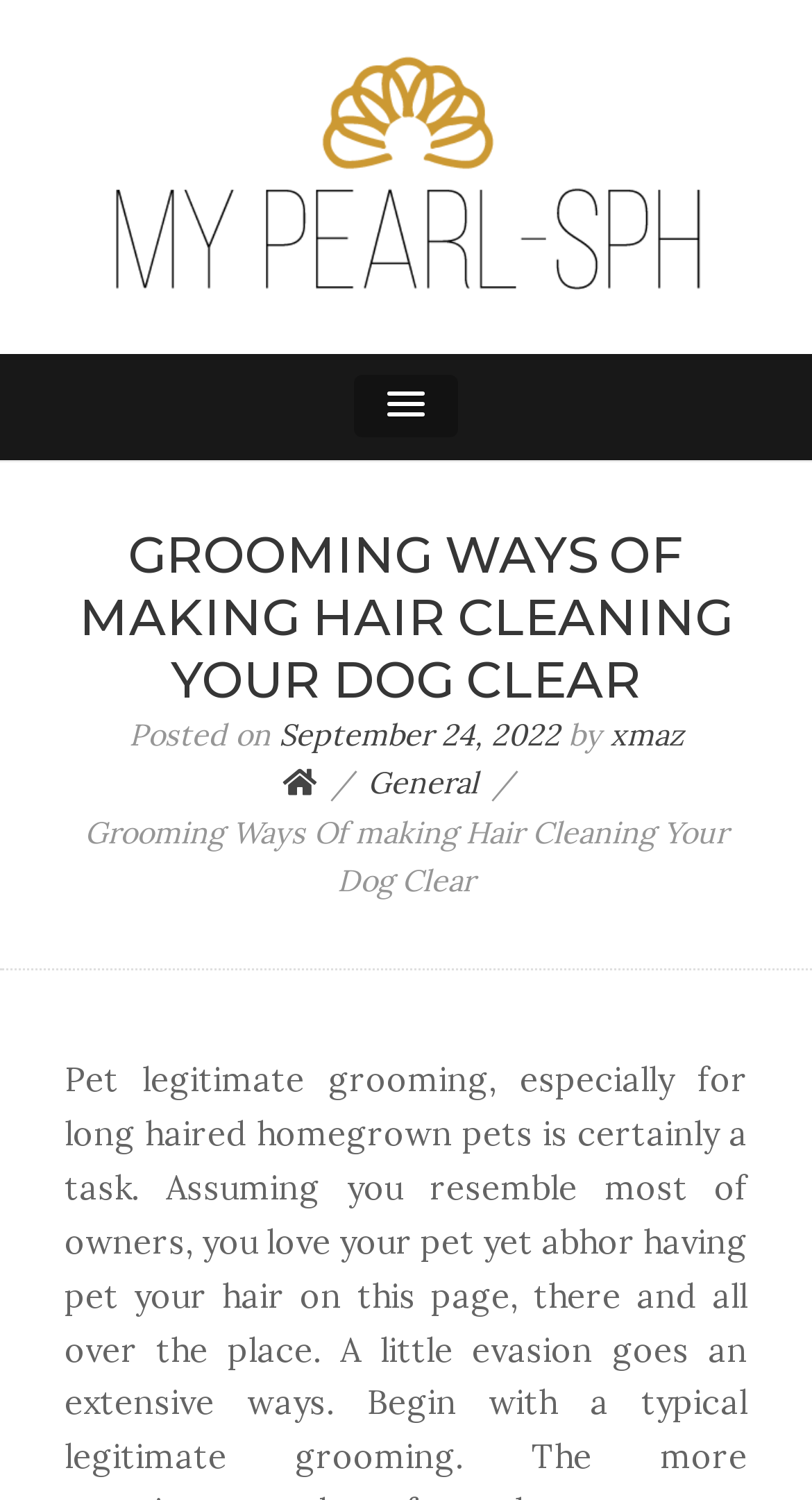Please answer the following question as detailed as possible based on the image: 
When was the article posted?

I found the posting date by looking at the text 'Posted on' followed by a link 'September 24, 2022', which indicates that the article was posted on September 24, 2022.